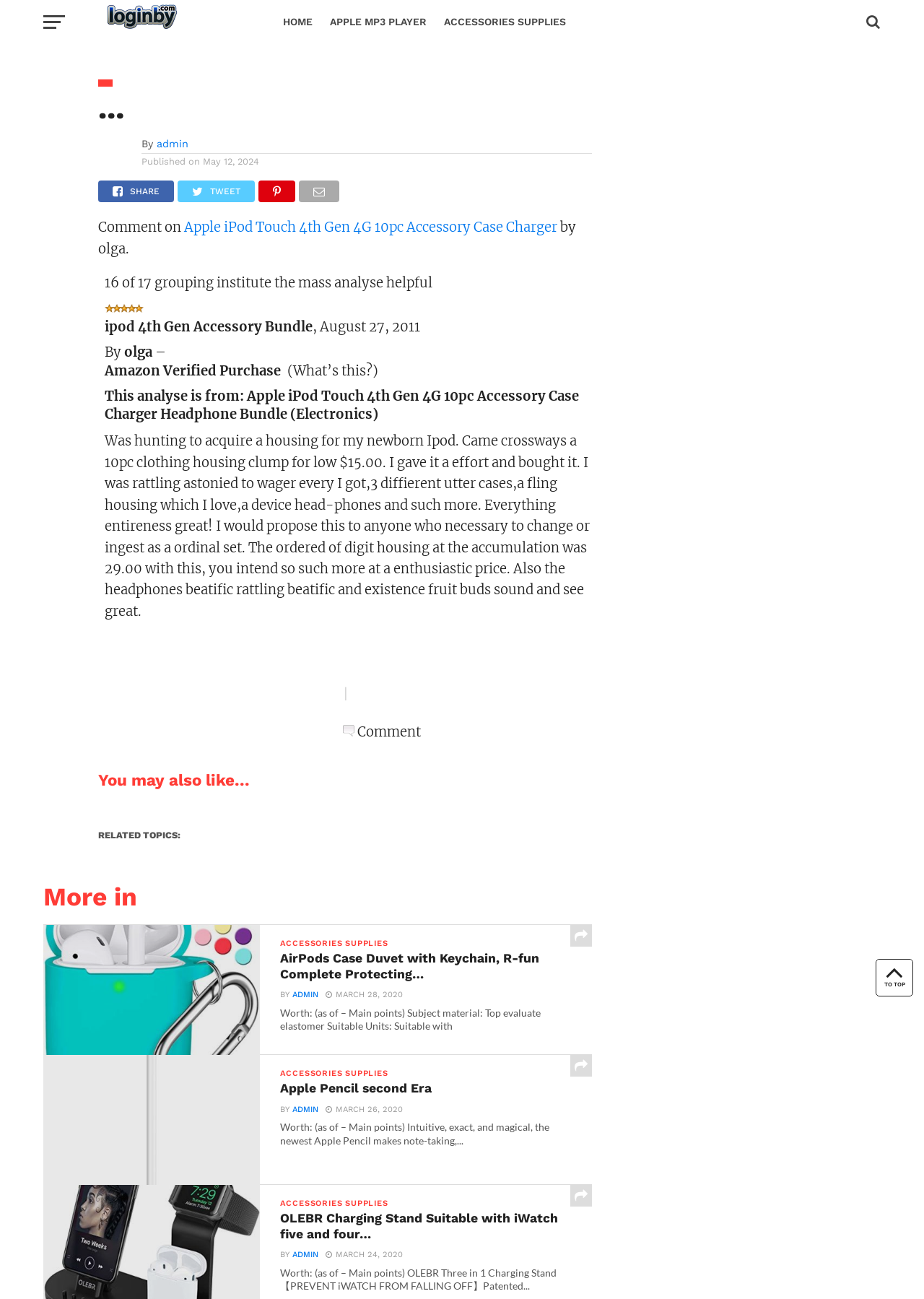How many related topics are listed on the webpage?
Provide a one-word or short-phrase answer based on the image.

3